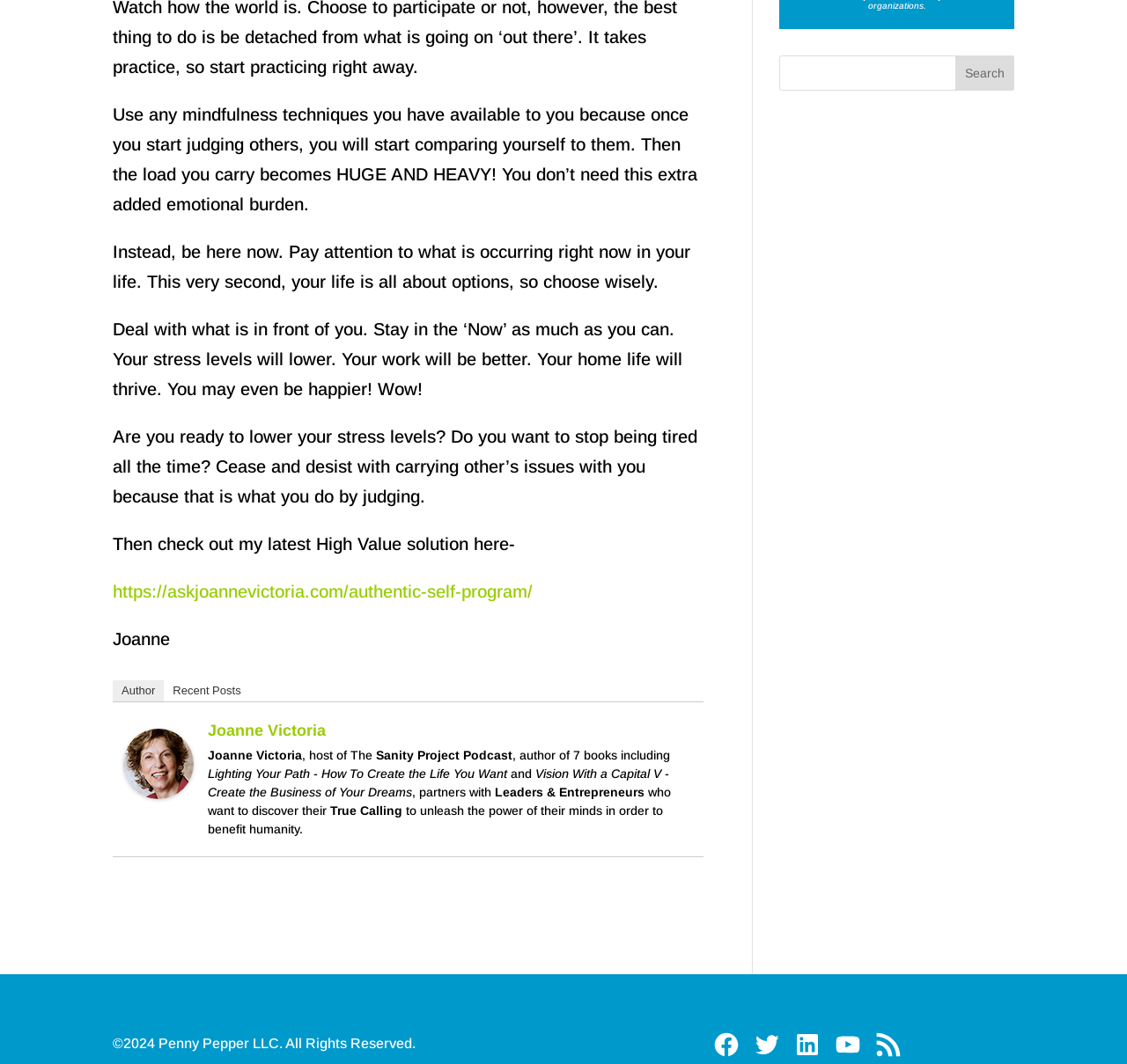Indicate the bounding box coordinates of the element that needs to be clicked to satisfy the following instruction: "Read recent posts". The coordinates should be four float numbers between 0 and 1, i.e., [left, top, right, bottom].

[0.146, 0.64, 0.222, 0.659]